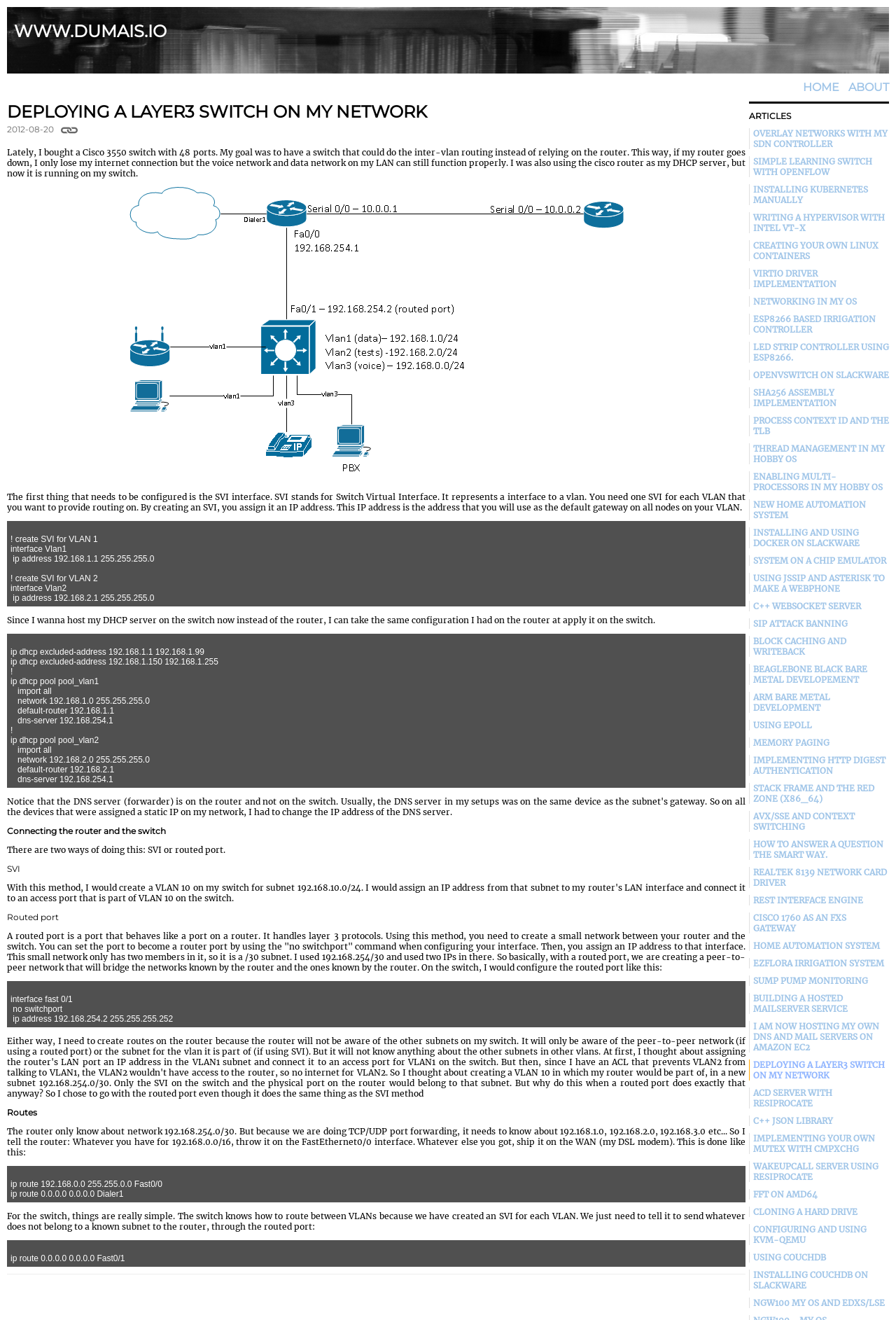Give a one-word or one-phrase response to the question: 
What is the purpose of the 'ip route' command?

To route unknown subnets